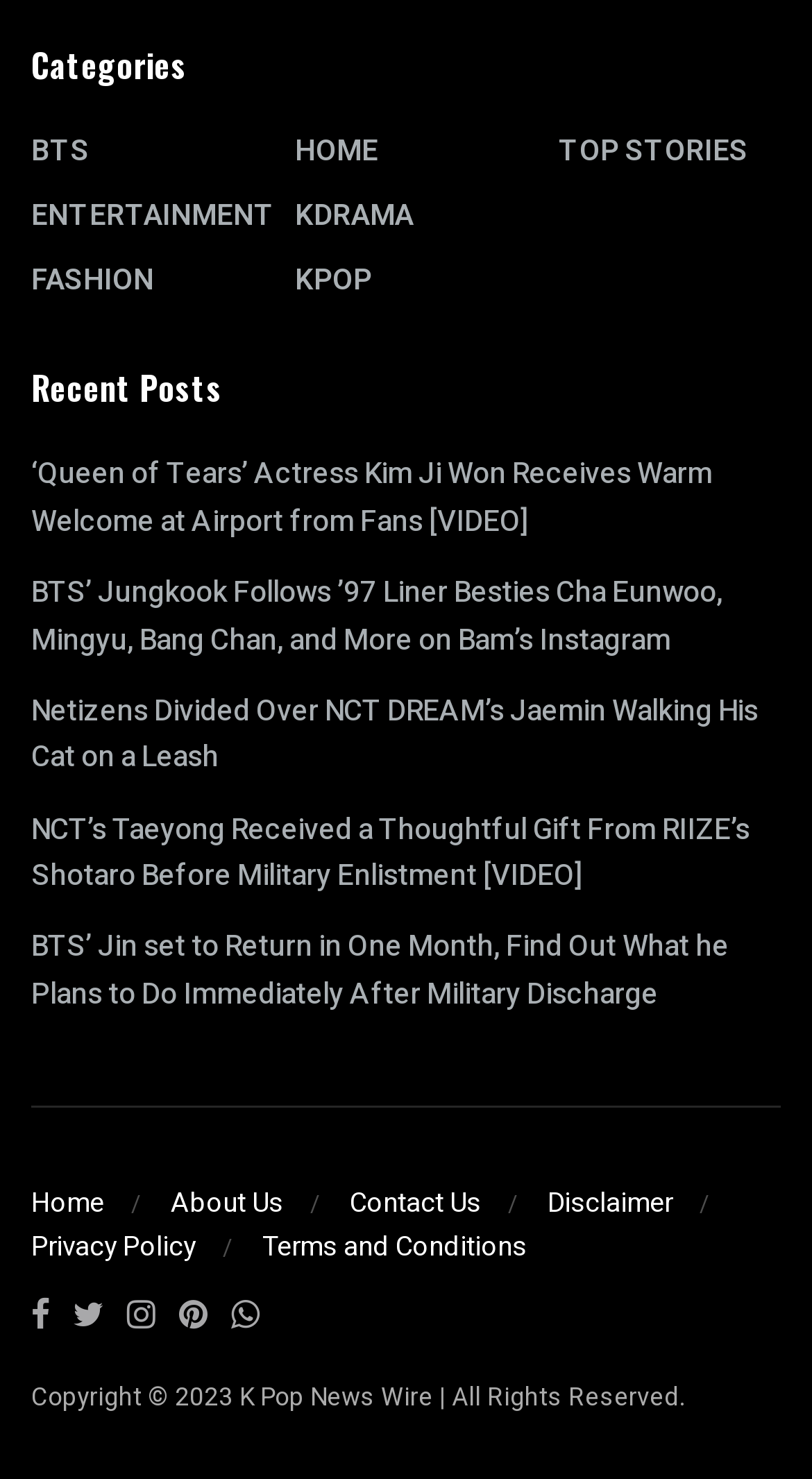Respond to the question below with a concise word or phrase:
How many categories are listed?

7